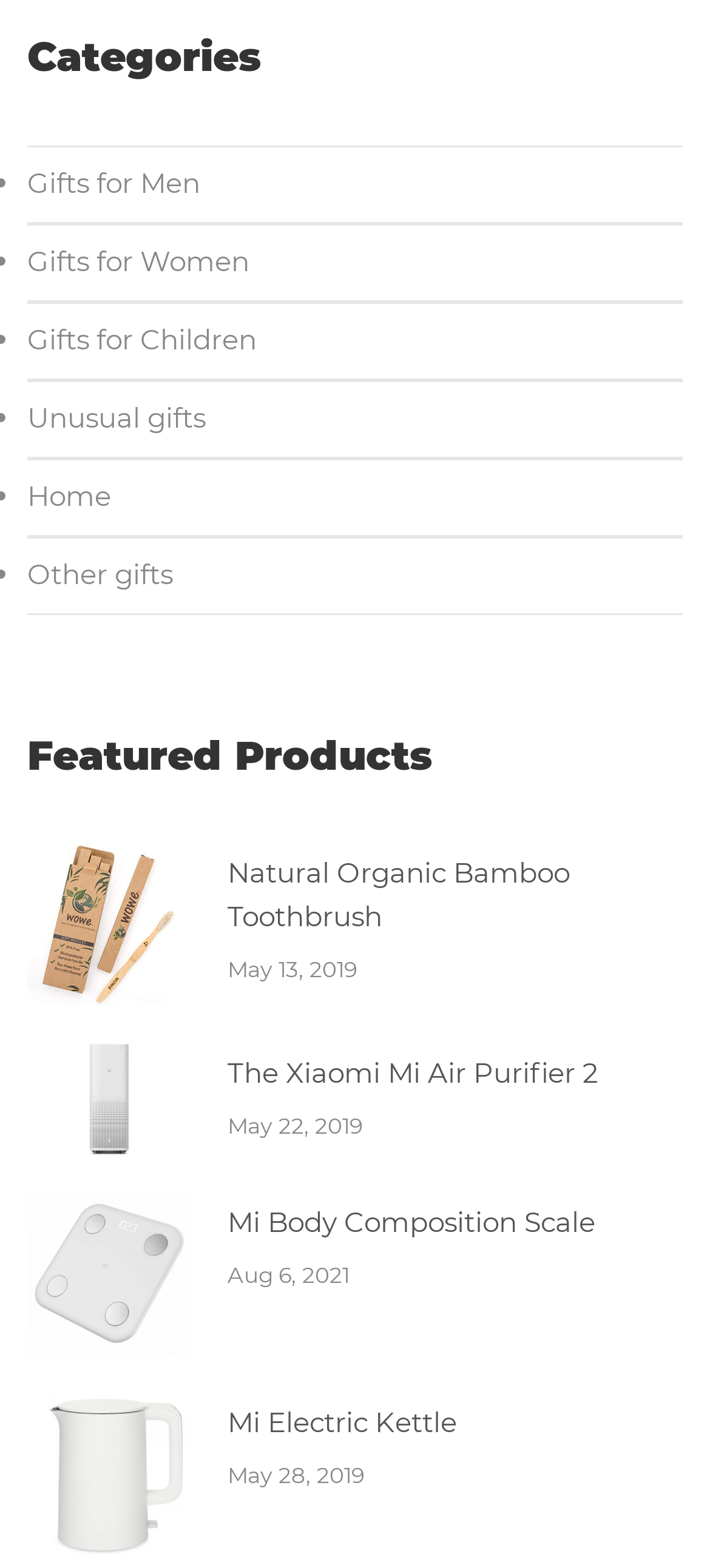Could you determine the bounding box coordinates of the clickable element to complete the instruction: "View unusual gifts"? Provide the coordinates as four float numbers between 0 and 1, i.e., [left, top, right, bottom].

[0.038, 0.249, 0.29, 0.283]